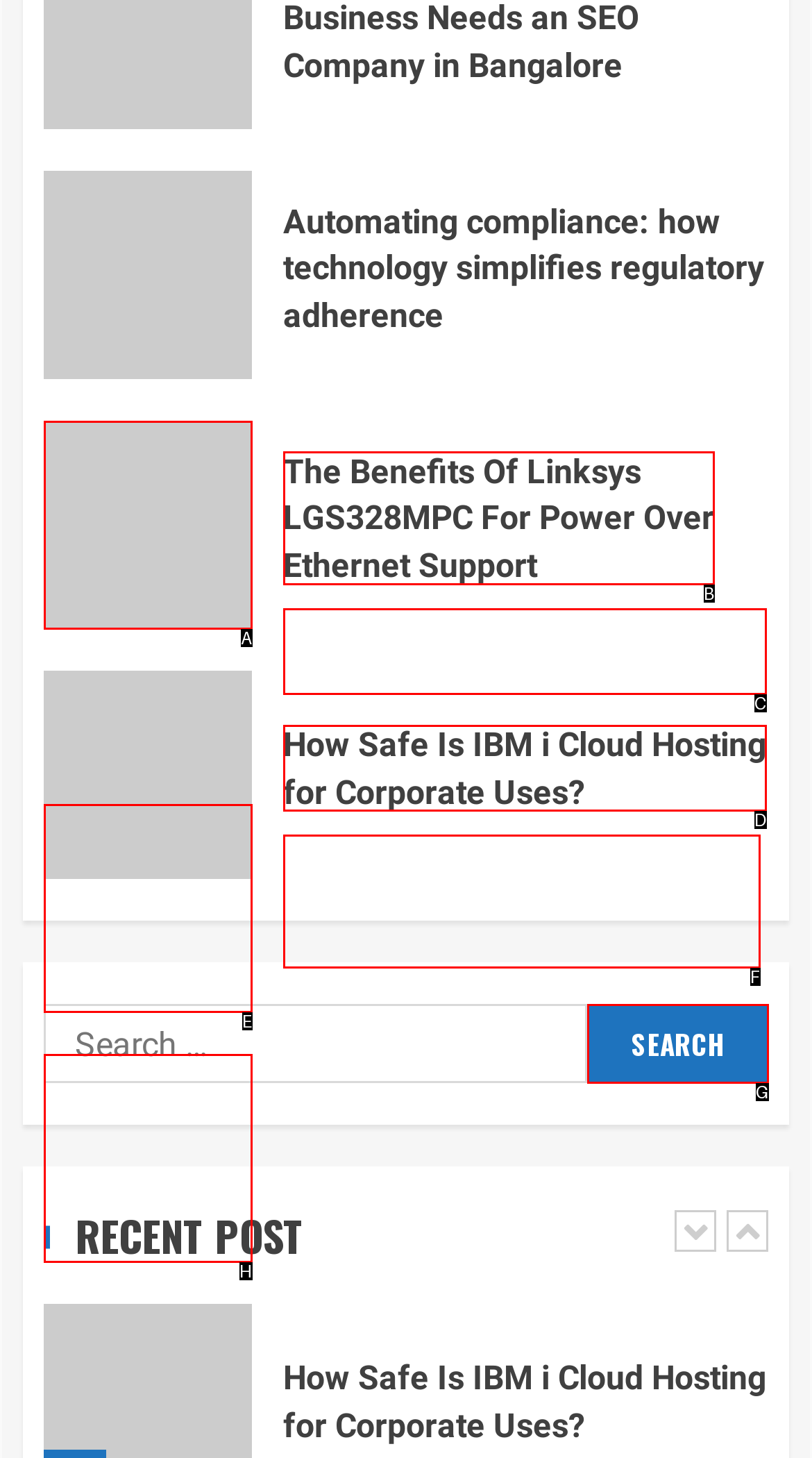Determine which option matches the description: parent_node: Search for: value="Search". Answer using the letter of the option.

G